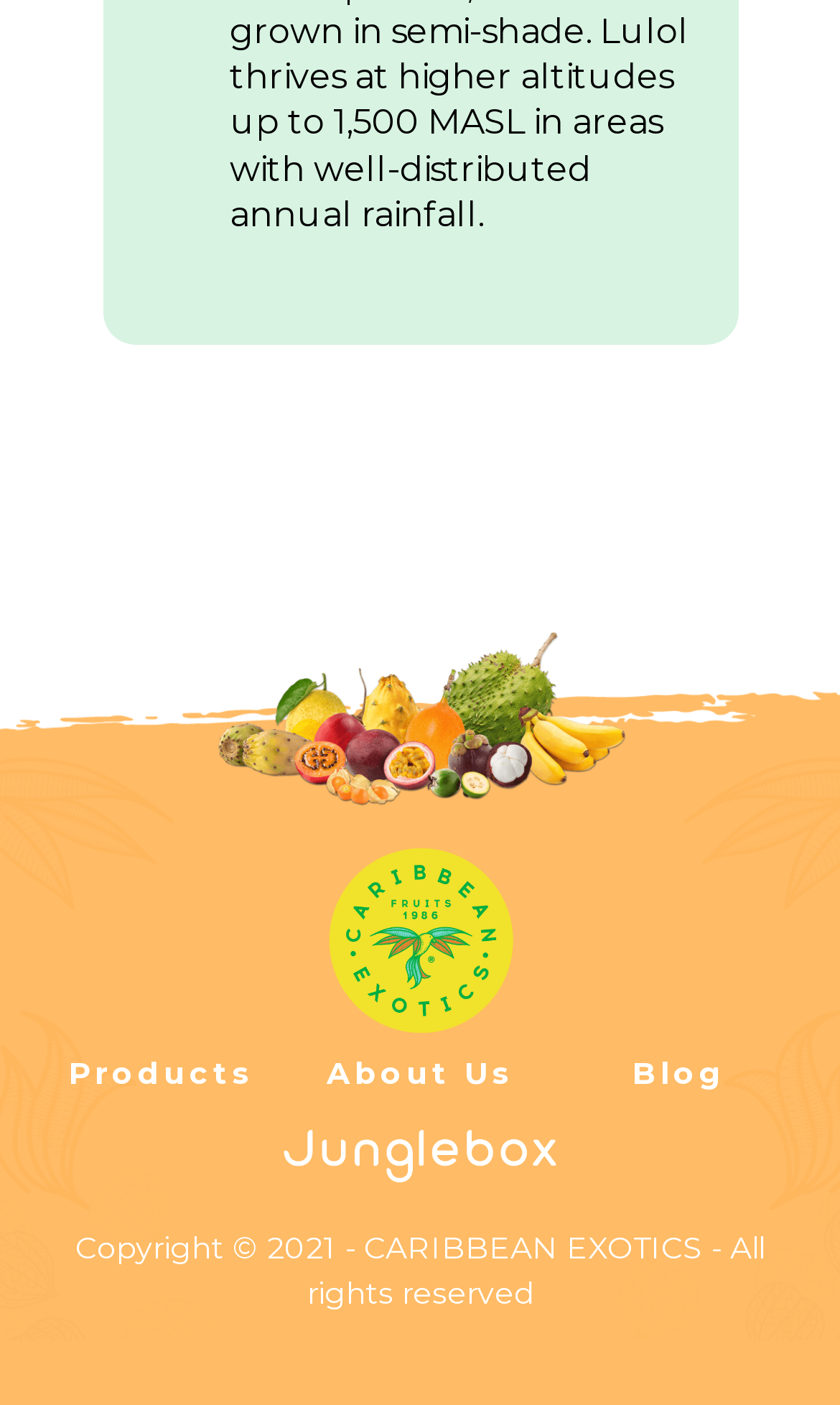Please give a concise answer to this question using a single word or phrase: 
What is the copyright year?

2021